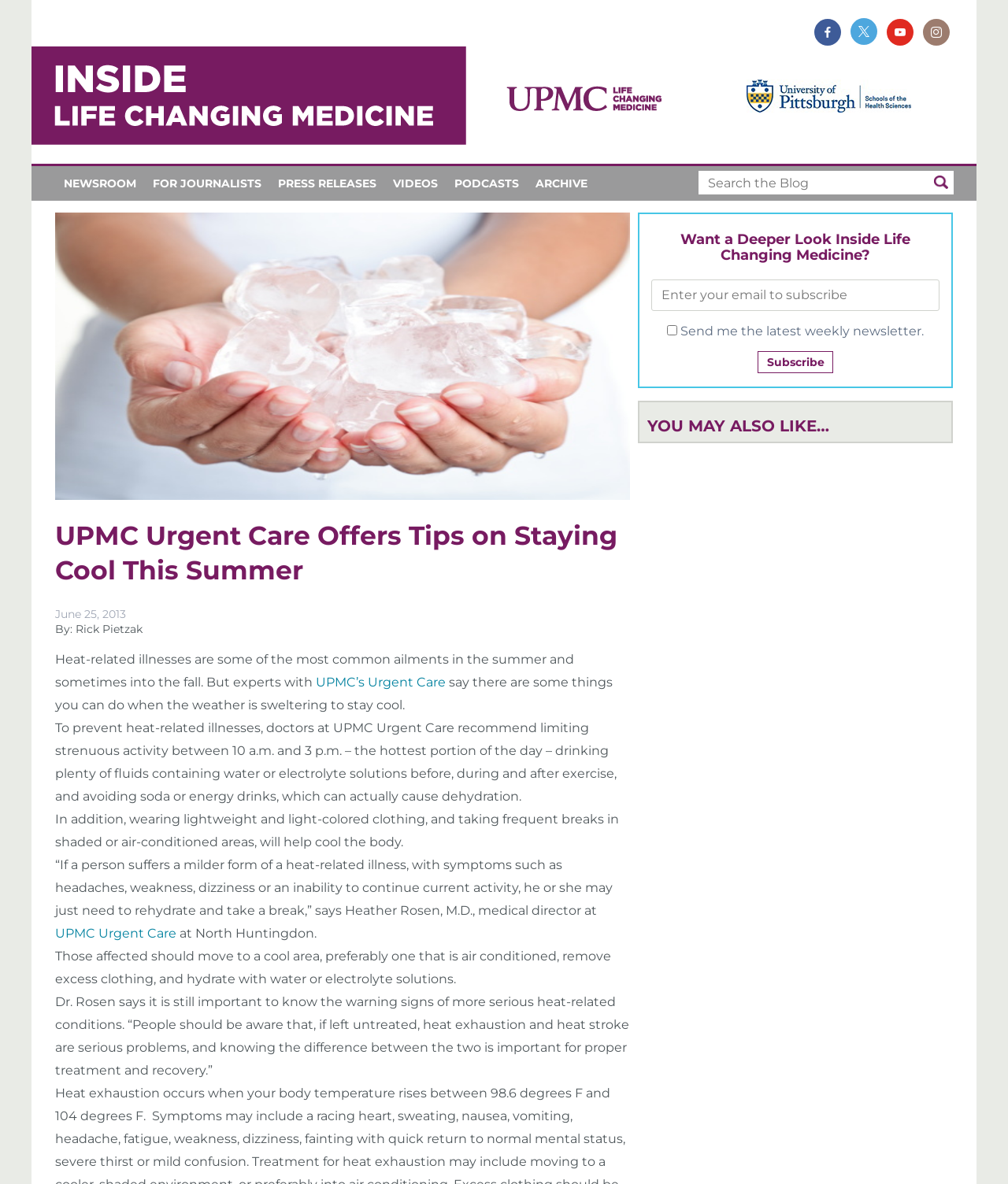Based on the image, provide a detailed response to the question:
What is the name of the medical director at UPMC Urgent Care?

According to the webpage, Dr. Heather Rosen is the medical director at UPMC Urgent Care at North Huntingdon.